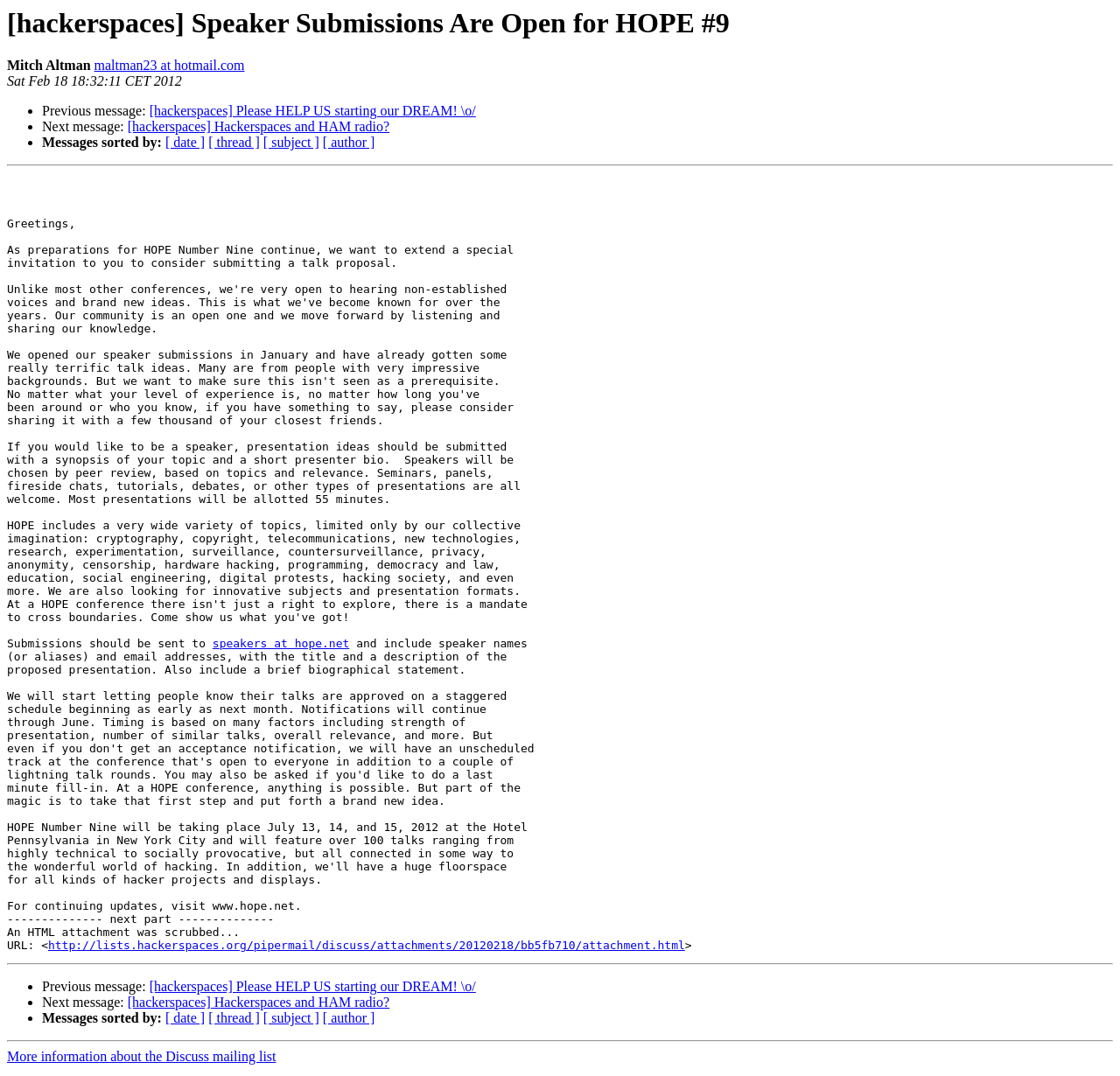Determine the bounding box coordinates of the target area to click to execute the following instruction: "Open attachment."

[0.043, 0.873, 0.612, 0.885]